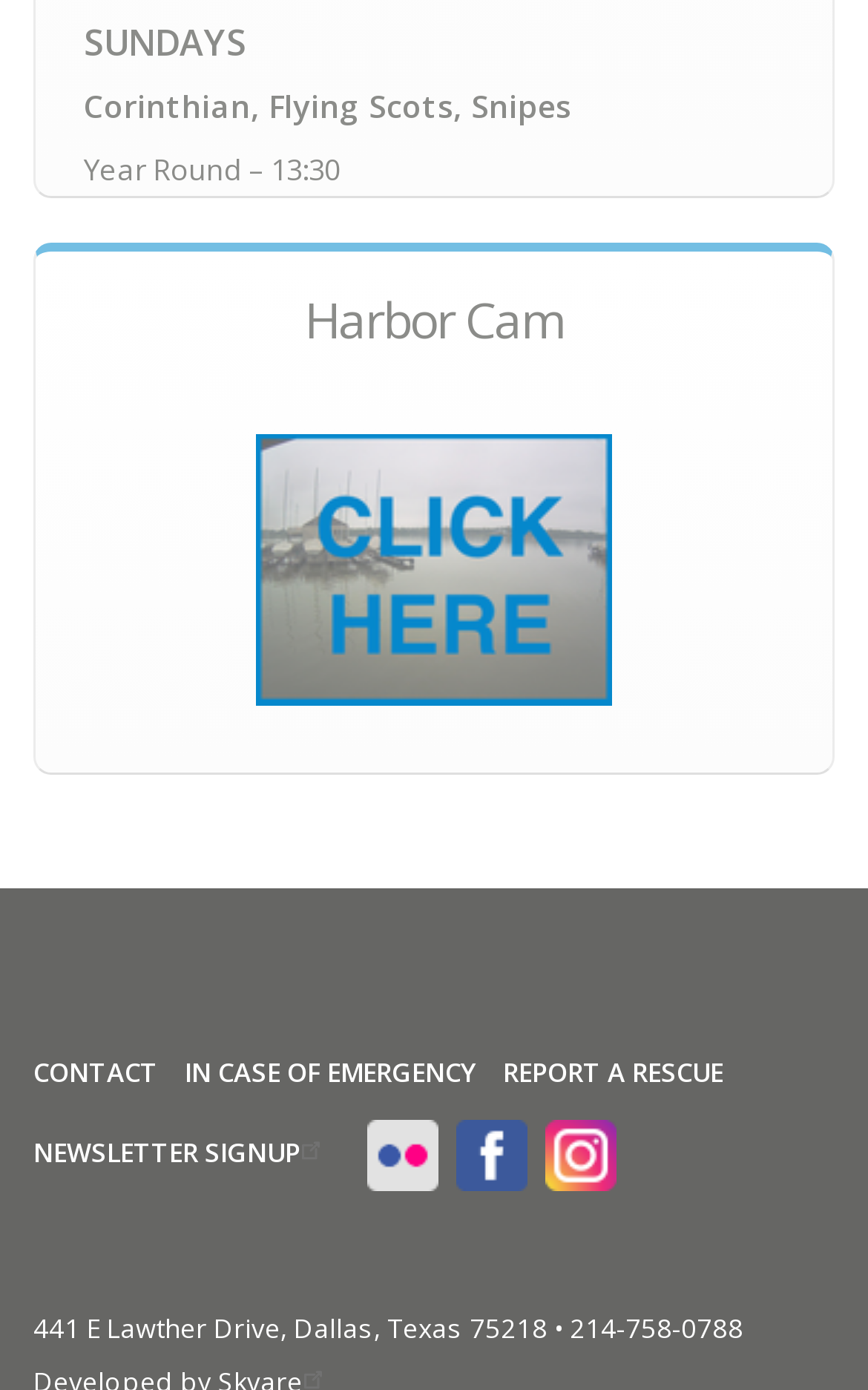Locate the bounding box coordinates of the area that needs to be clicked to fulfill the following instruction: "Contact us". The coordinates should be in the format of four float numbers between 0 and 1, namely [left, top, right, bottom].

[0.038, 0.758, 0.182, 0.783]